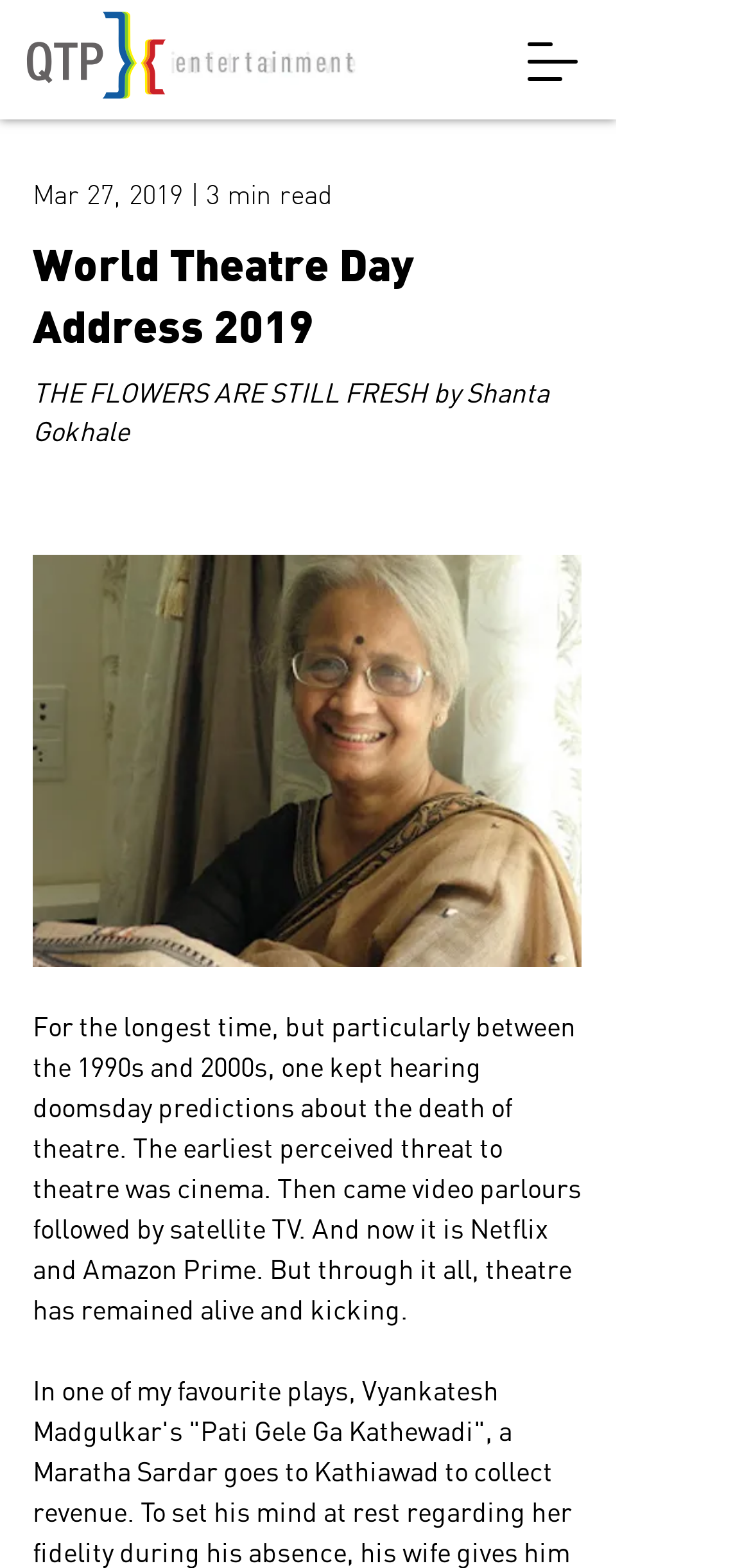What is the title of the article?
Answer with a single word or phrase by referring to the visual content.

World Theatre Day Address 2019